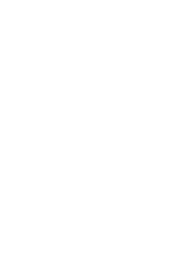Describe the image in great detail, covering all key points.

The image features a stylized graphic, possibly serving as a visual element related to the context of a verification code. Situated within a webpage, it likely complements sections for user input or account verification, emphasizing the importance of secure access. Its design suggests it's meant to capture attention and convey essential information in a digital interface, aligning with other interactive elements like textboxes for personal details and submission buttons. The visual serves as a key component in guiding user interaction, maintaining a cohesive aesthetic with the overall layout of the site.